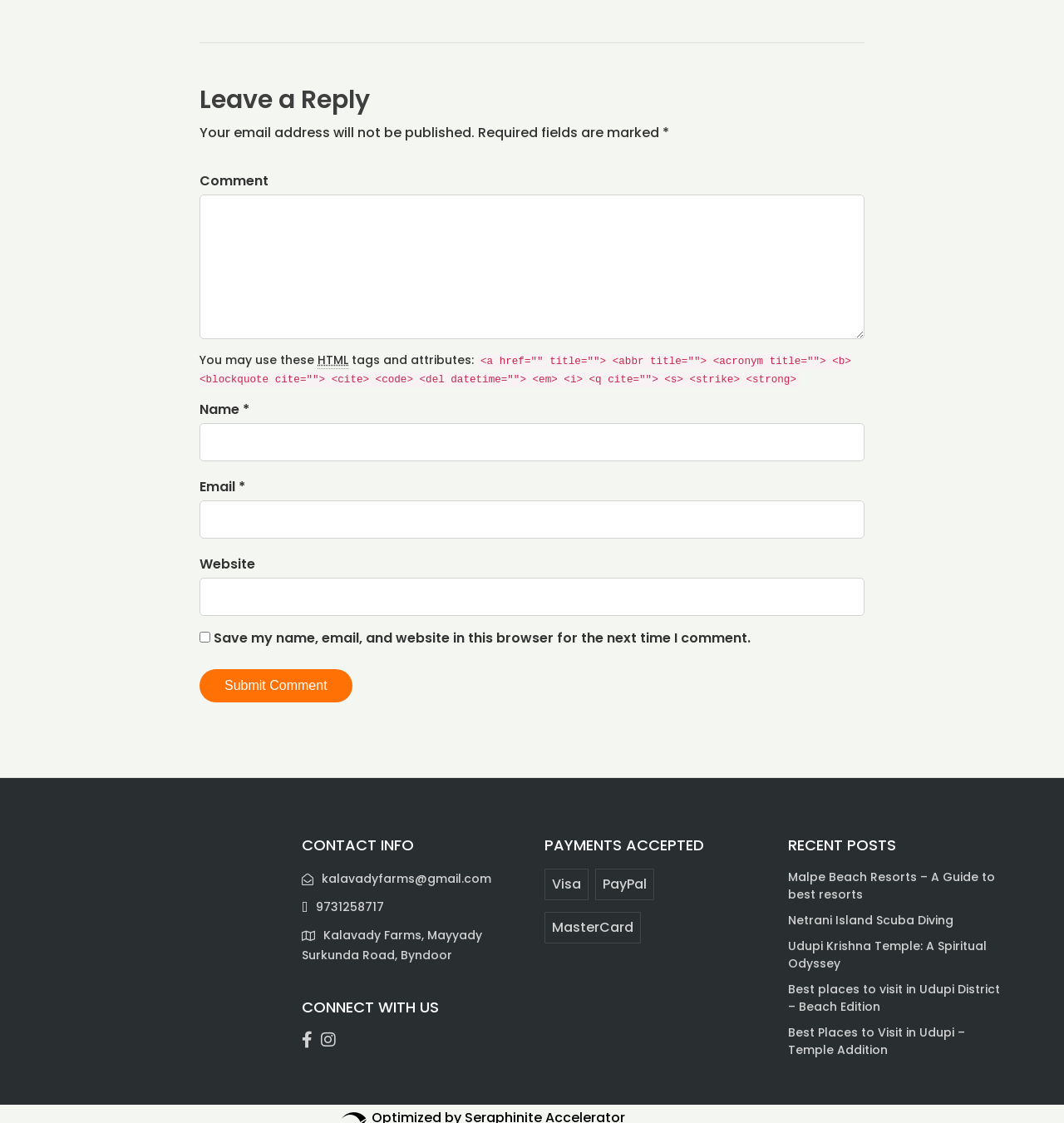Determine the bounding box coordinates for the area you should click to complete the following instruction: "Leave a comment".

[0.188, 0.173, 0.812, 0.302]